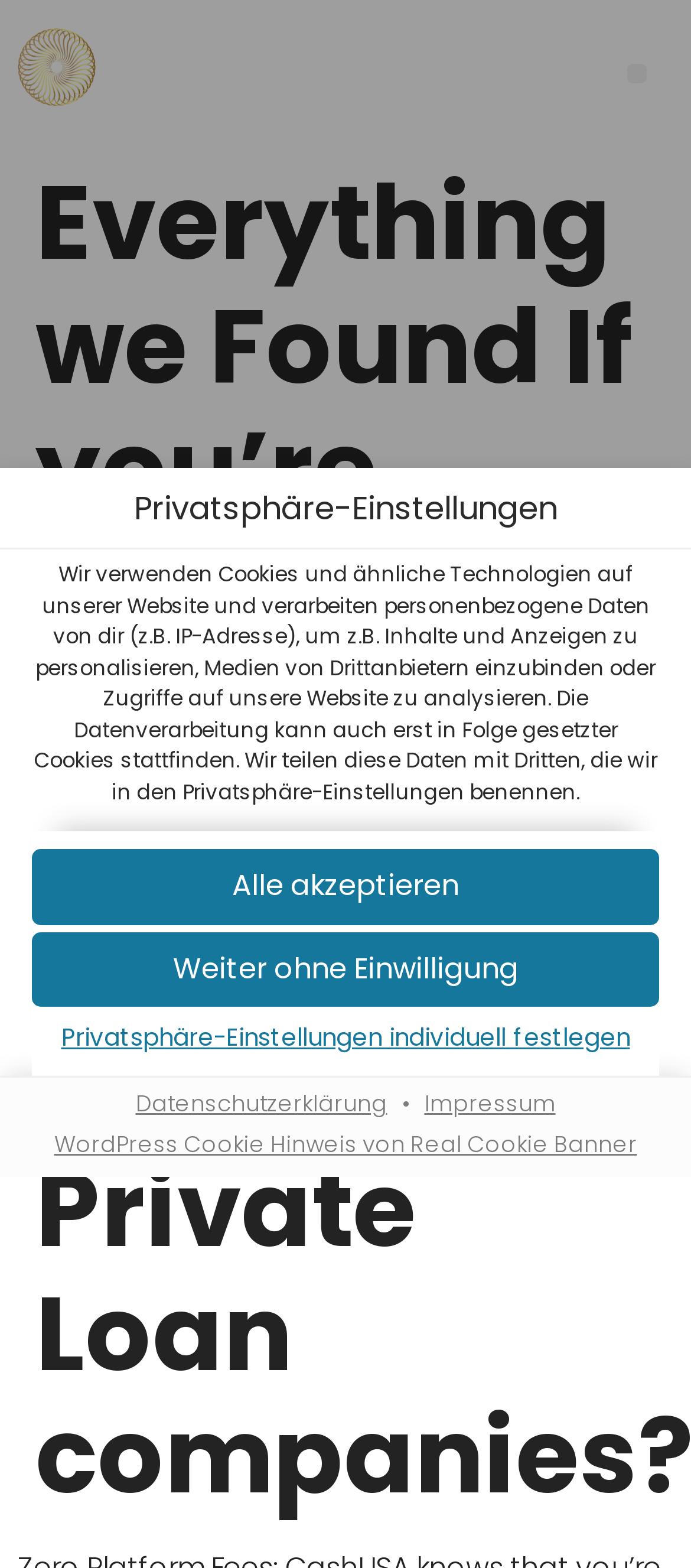Bounding box coordinates are specified in the format (top-left x, top-left y, bottom-right x, bottom-right y). All values are floating point numbers bounded between 0 and 1. Please provide the bounding box coordinate of the region this sentence describes: Impressum

[0.601, 0.695, 0.817, 0.714]